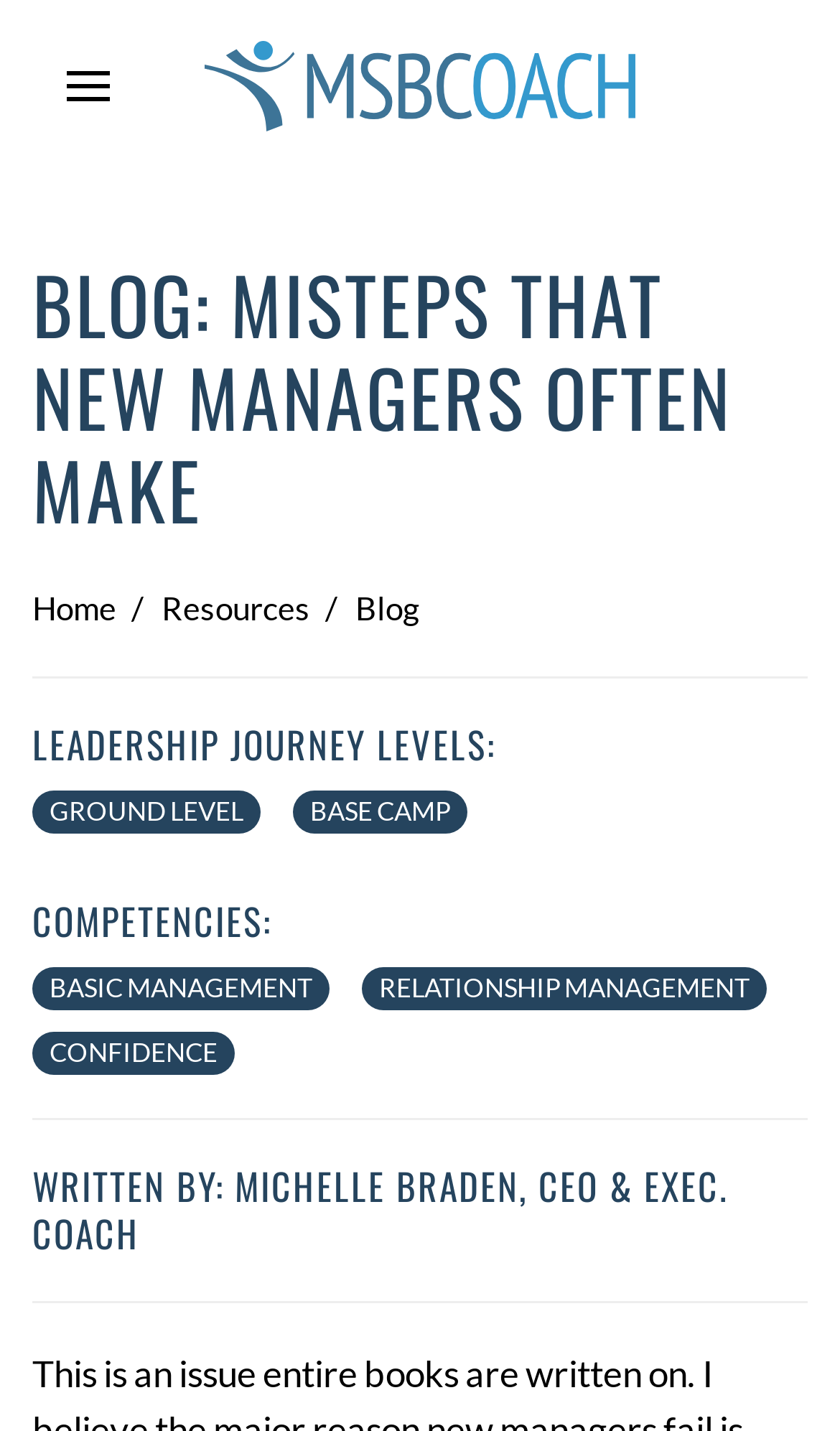Based on the element description "Home", predict the bounding box coordinates of the UI element.

[0.038, 0.478, 0.132, 0.502]